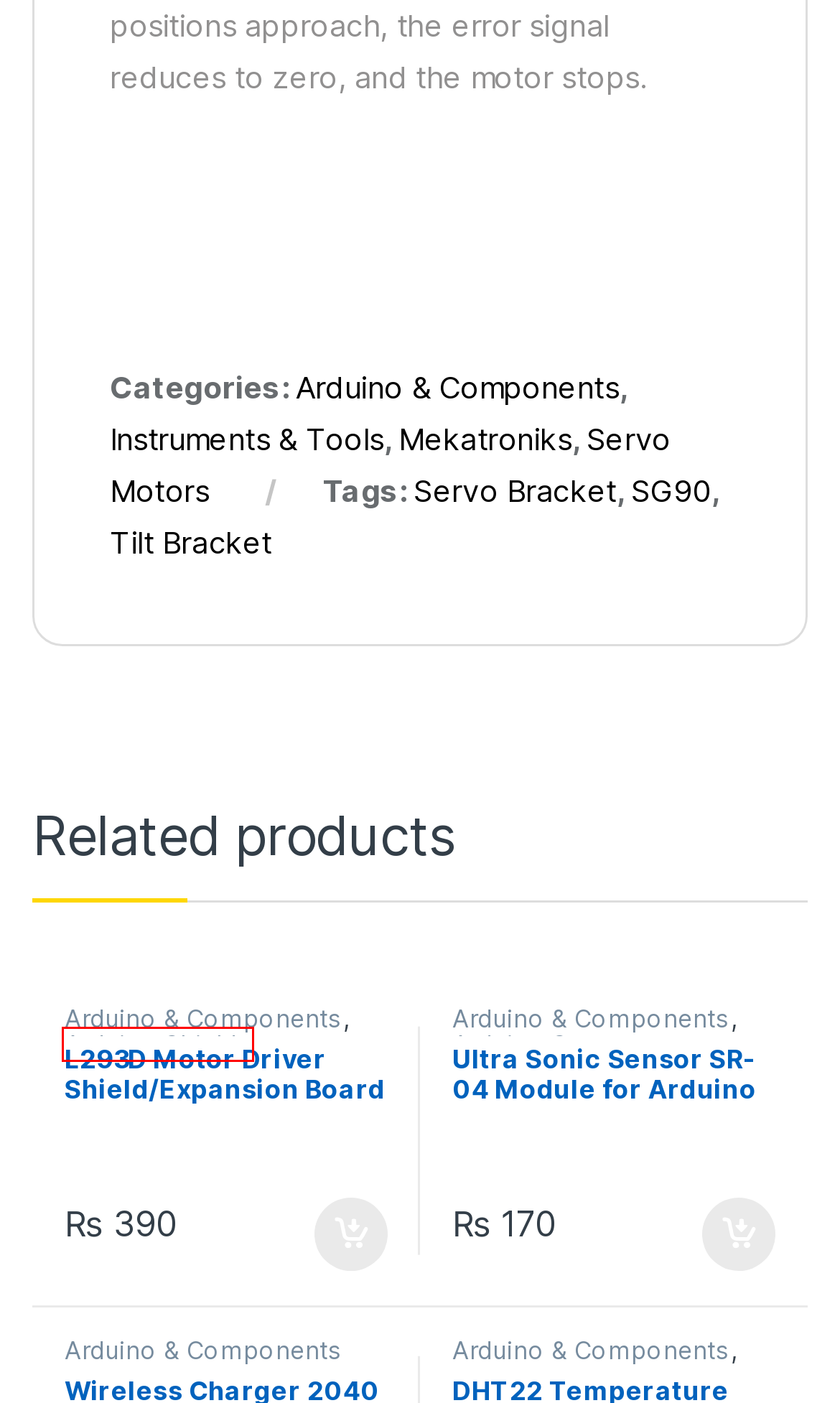Given a webpage screenshot with a red bounding box around a particular element, identify the best description of the new webpage that will appear after clicking on the element inside the red bounding box. Here are the candidates:
A. Tilt Bracket Archives ⋆ Mekatroniks.com
B. Arduino & Components Archives ⋆ Mekatroniks.com
C. Servo Bracket Archives ⋆ Mekatroniks.com
D. L293D Motor Driver Shield H Bridge Shield For UNO R3 in Pakistan
E. Arduino Raspberry pi STM32 Sensors Relay Modules in Pakistan
F. Arduino Sensors Archives ⋆ Mekatroniks.com
G. Arduino Shields Archives ⋆ Mekatroniks.com
H. Ultra Sonic Sensor SR-04 Module for Arduino 5v in Pakistan

G